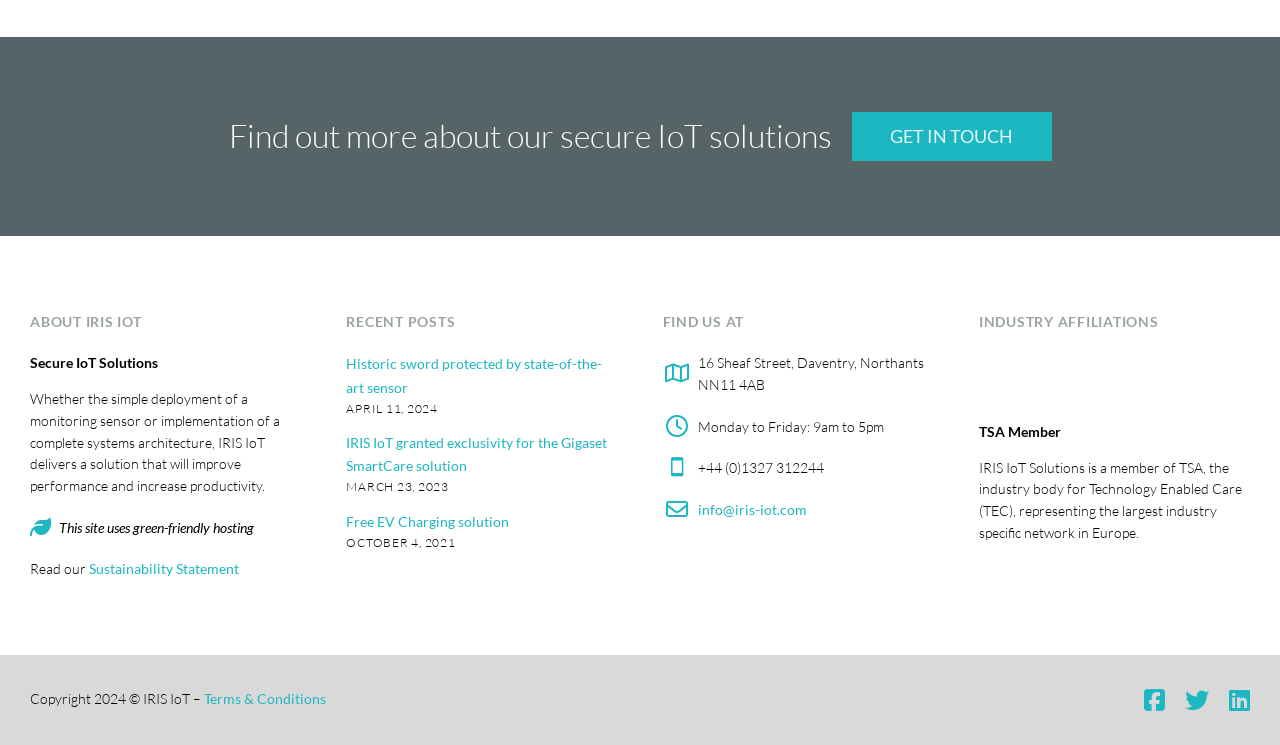What is the purpose of the 'GET IN TOUCH' link? Observe the screenshot and provide a one-word or short phrase answer.

To contact the company